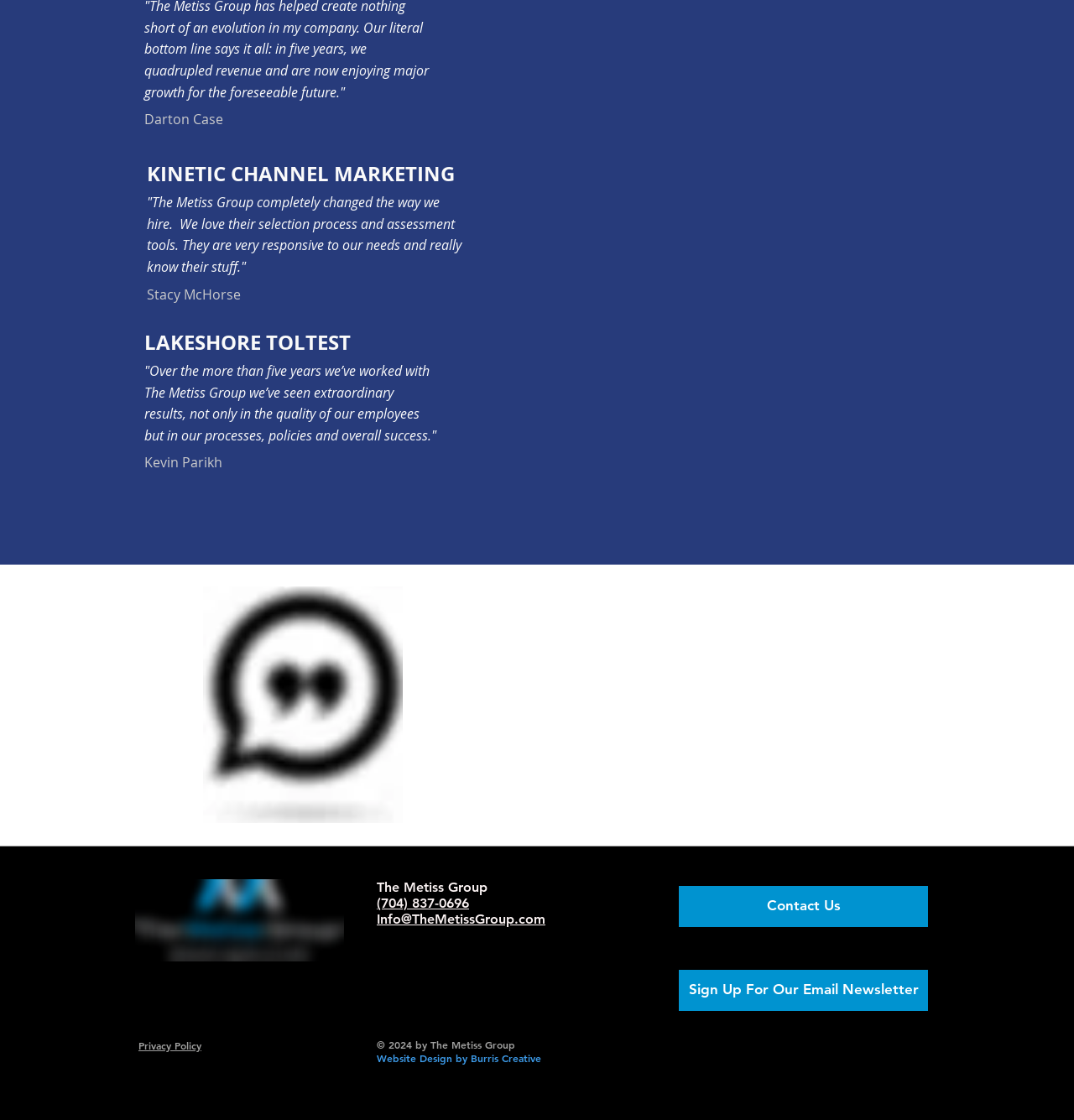What is the phone number of the company?
Look at the image and answer the question using a single word or phrase.

(704) 837-0696